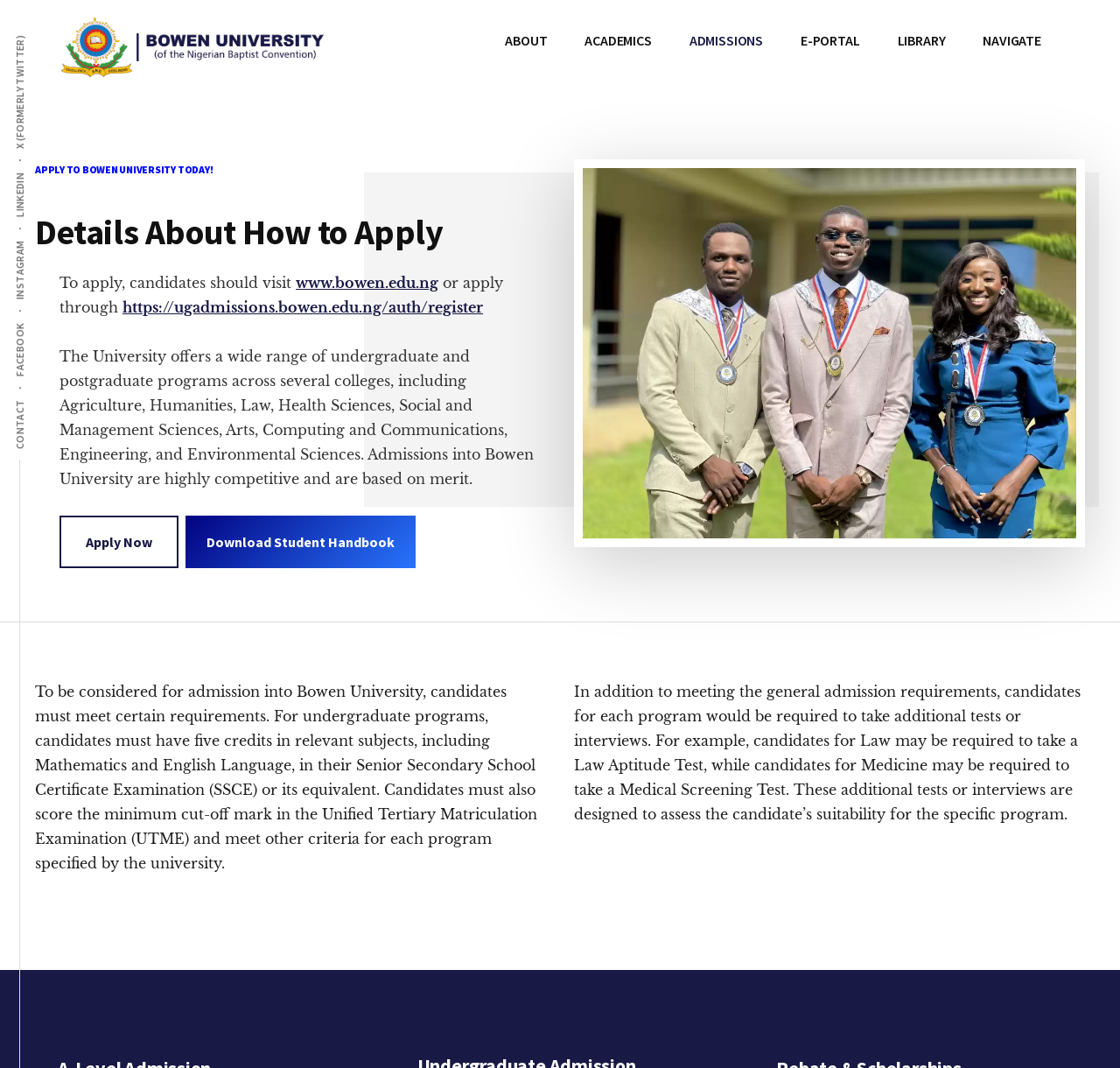Create an elaborate caption that covers all aspects of the webpage.

The webpage is about applying to Bowen University. At the top left corner, there are two links, "Skip to main content" and "Skip to footer". Next to them is a navigation menu with links to "CONTACT", "FACEBOOK", "INSTAGRAM", "LINKEDIN", and "X (FORMERLY TWITTER)". 

Below this navigation menu, there is a link to "Bowen University" with an accompanying image. To the right of this link, there is a static text "Home". 

The main navigation menu is located at the top center of the page, with links to "ABOUT", "ACADEMICS", "ADMISSIONS", "E-PORTAL", "LIBRARY", and "NAVIGATE". 

The main content of the page is divided into two sections. The first section has a heading "APPLY TO BOWEN UNIVERSITY TODAY!" and provides details about how to apply. It includes a paragraph of text explaining the application process, with links to the university's website and an online application portal. There are also two buttons, "Apply Now" and "Download Student Handbook". 

Below this section, there is a large image that takes up most of the width of the page. 

The second section is separated from the first by a horizontal separator line. It has a paragraph of text explaining the admission requirements, including the necessary credits and cut-off mark for undergraduate programs. Another paragraph explains that additional tests or interviews may be required for certain programs.